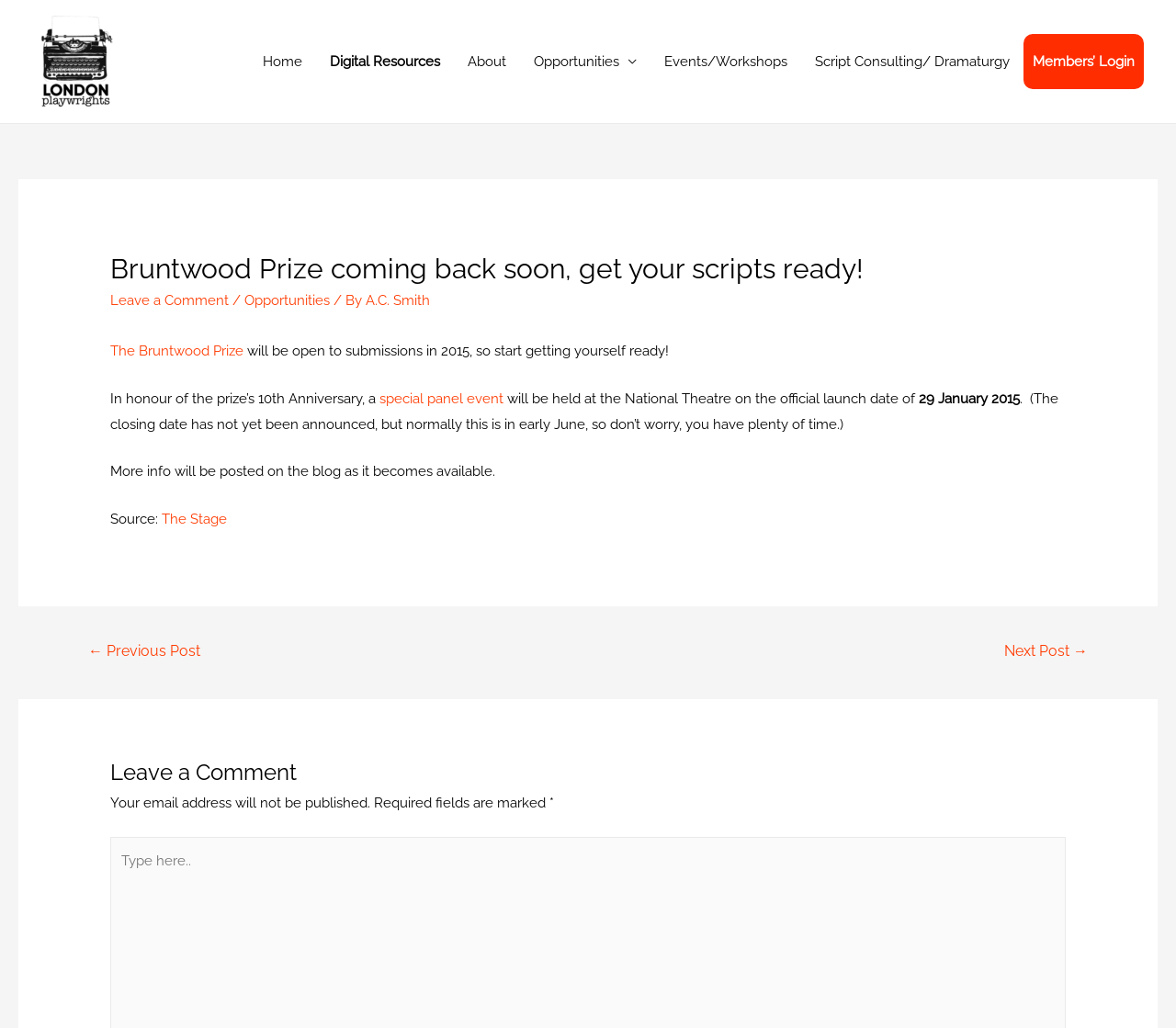Answer the question below with a single word or a brief phrase: 
How many navigation links are available on the webpage?

2